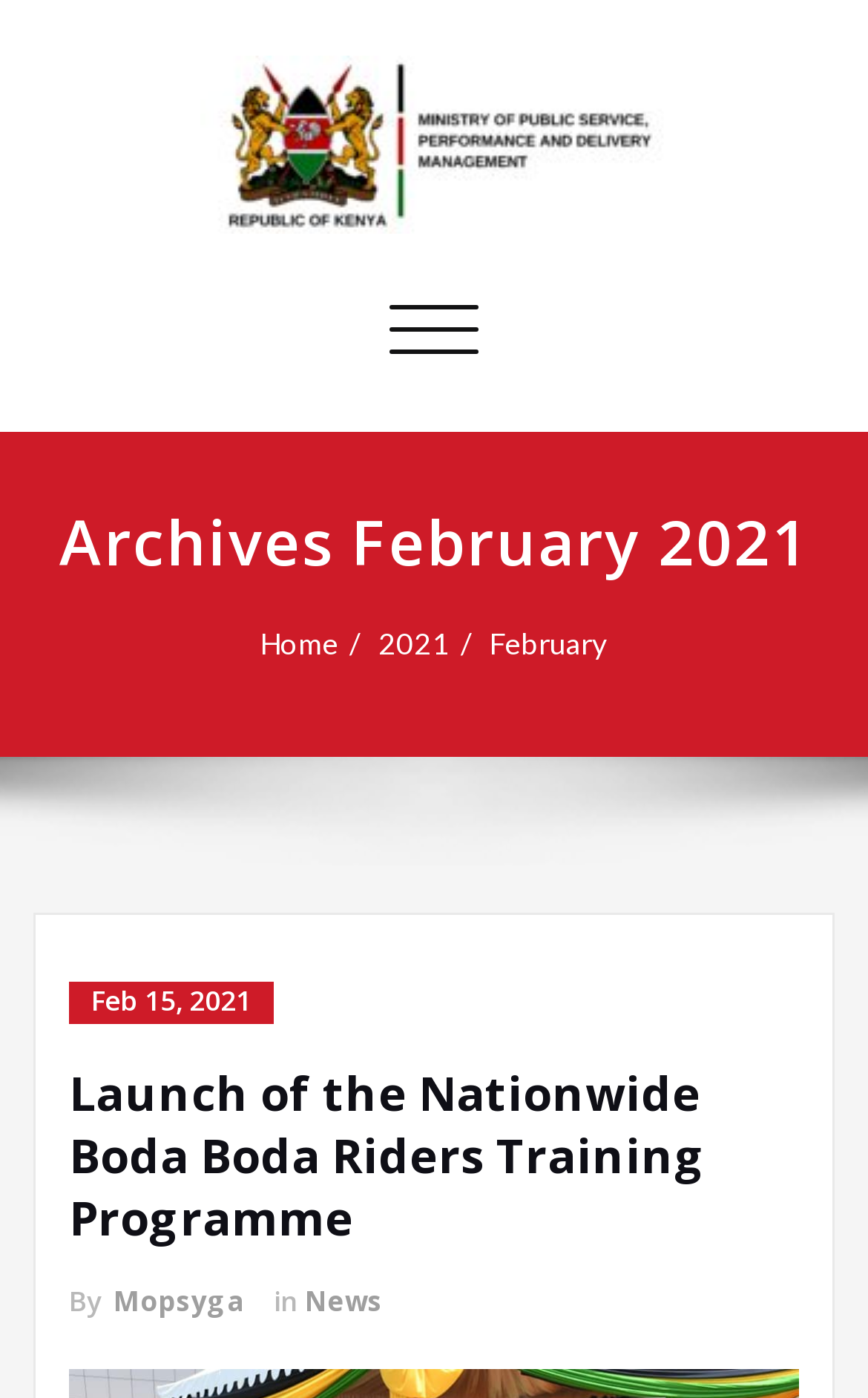Respond to the question with just a single word or phrase: 
What is the category of the news article?

News